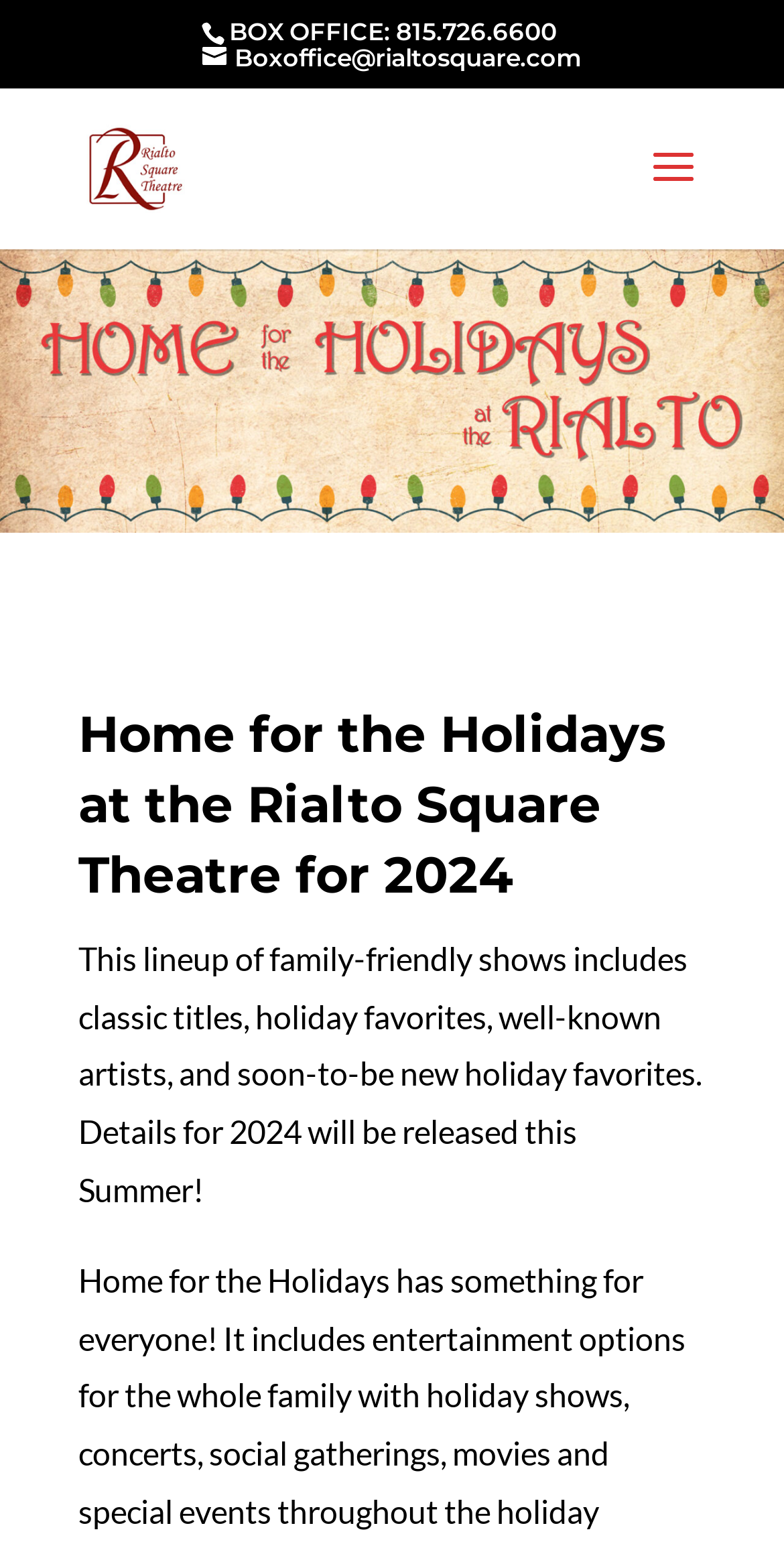What type of shows can be expected at the Rialto Square Theatre?
Provide a fully detailed and comprehensive answer to the question.

I found the answer by looking at the static text element that says 'This lineup of family-friendly shows includes classic titles, holiday favorites, well-known artists, and soon-to-be new holiday favorites.'. This suggests that the shows at the Rialto Square Theatre are family-friendly.